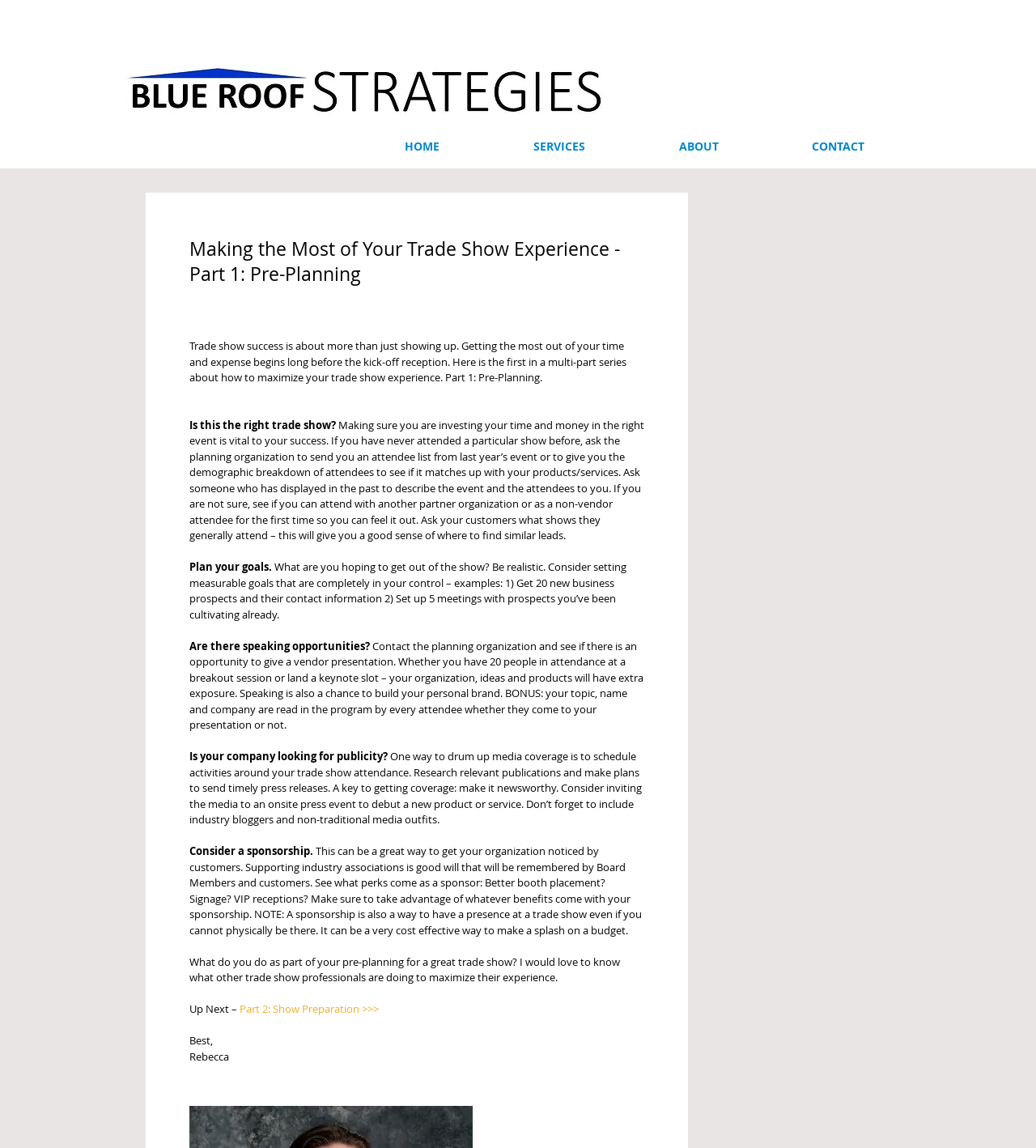Using the given element description, provide the bounding box coordinates (top-left x, top-left y, bottom-right x, bottom-right y) for the corresponding UI element in the screenshot: Part 2: Show Preparation >>>

[0.231, 0.872, 0.366, 0.885]